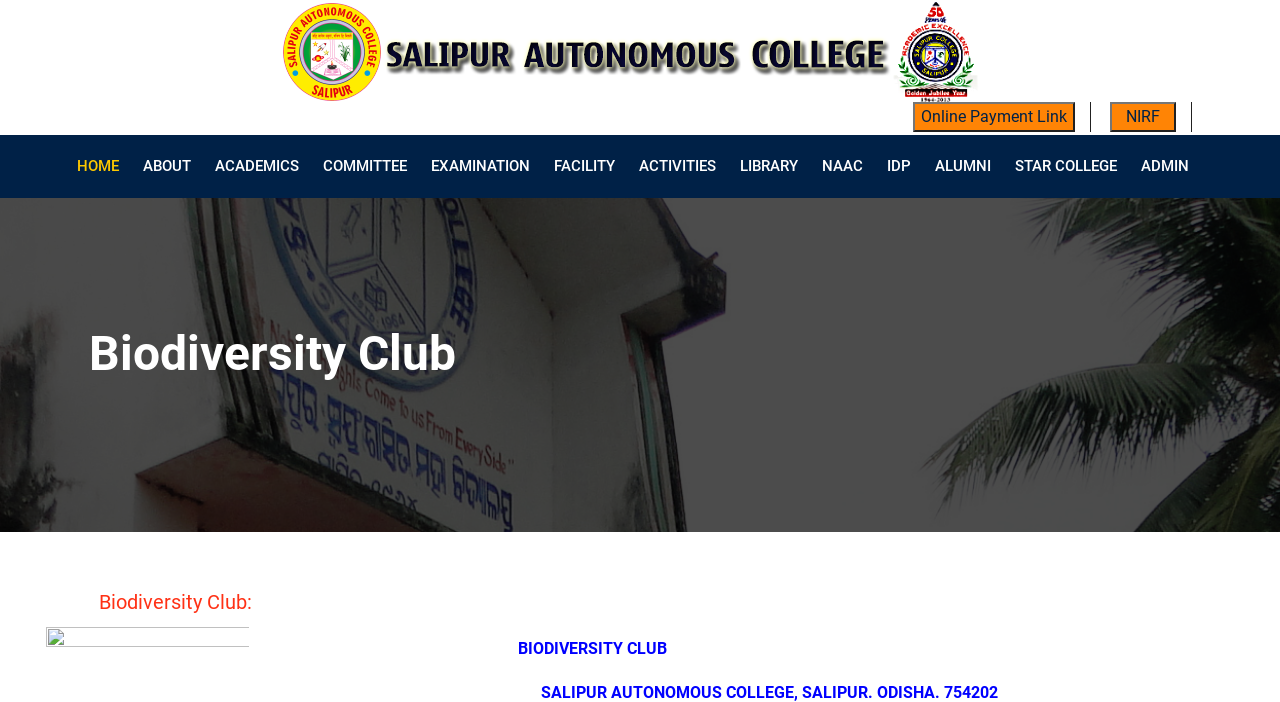Highlight the bounding box coordinates of the element that should be clicked to carry out the following instruction: "Contact the European Commission". The coordinates must be given as four float numbers ranging from 0 to 1, i.e., [left, top, right, bottom].

None